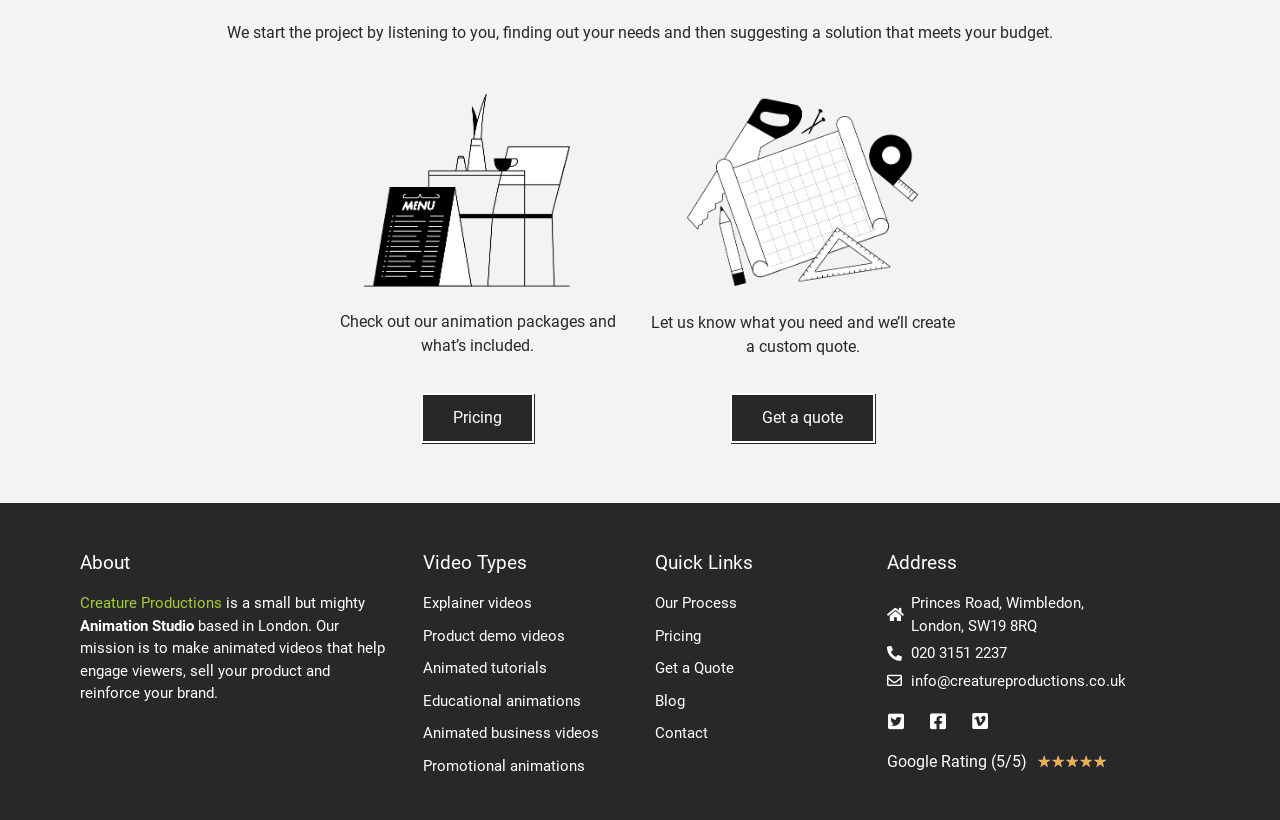Determine the bounding box coordinates of the area to click in order to meet this instruction: "Read news about Spider-Man Spin-Off".

None